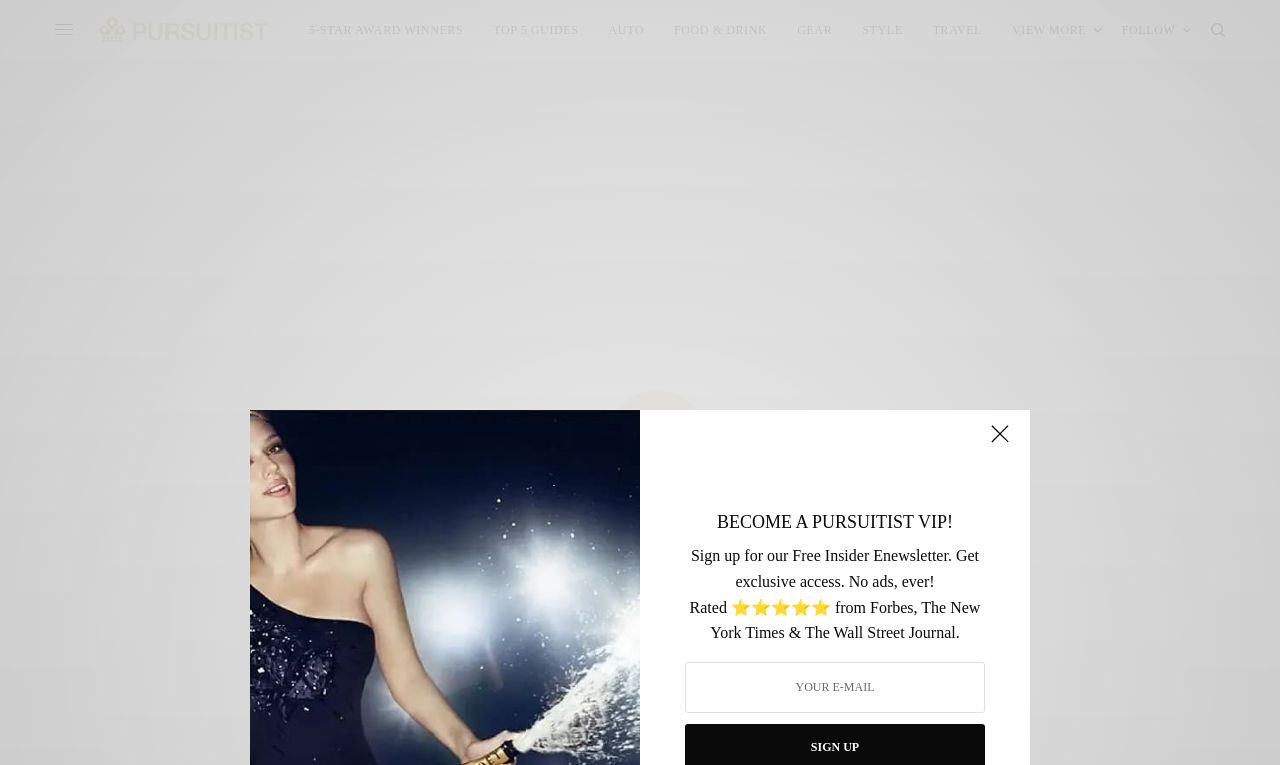Locate the headline of the webpage and generate its content.

Daily Dream Home – Park City, Utah